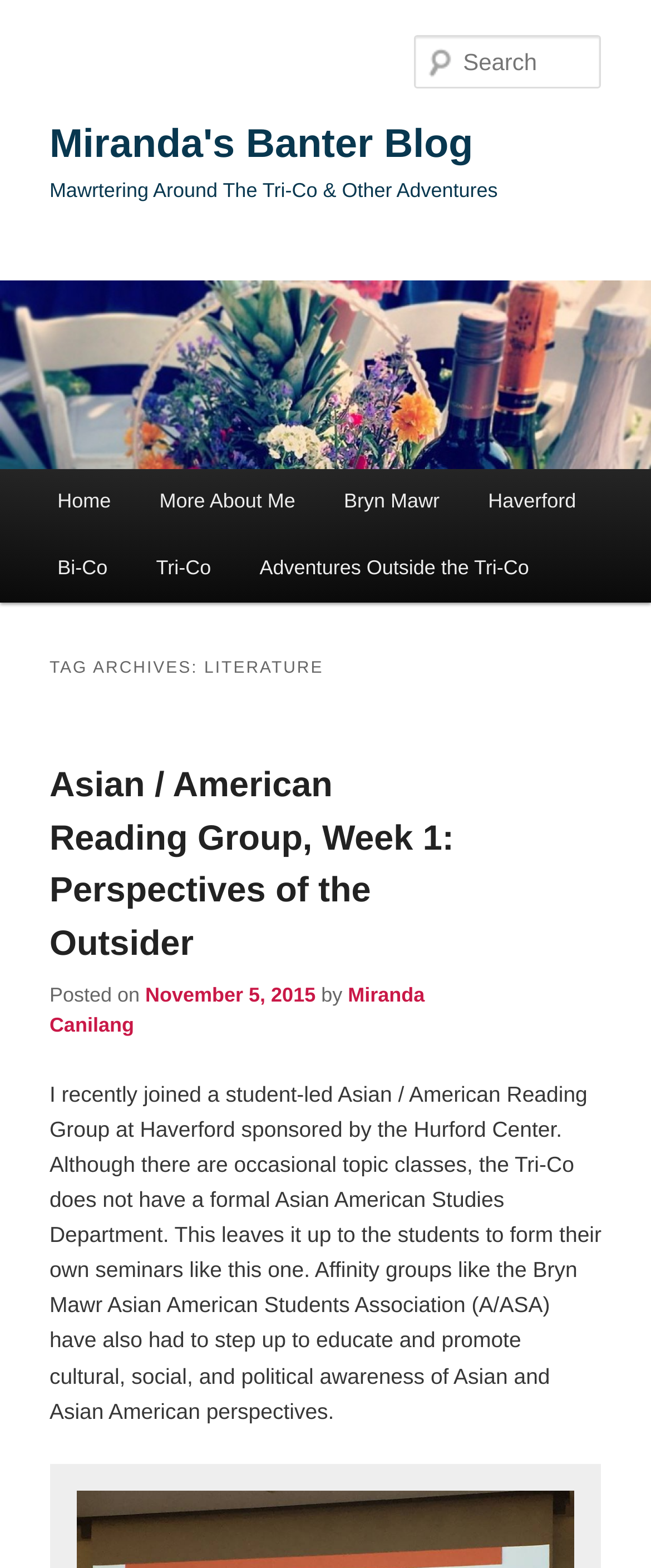What is the name of the center that sponsored the Asian / American Reading Group?
Examine the image and provide an in-depth answer to the question.

The name of the center that sponsored the Asian / American Reading Group can be found in the text element with the sentence 'I recently joined a student-led Asian / American Reading Group at Haverford sponsored by the Hurford Center.' which is located in the first post.